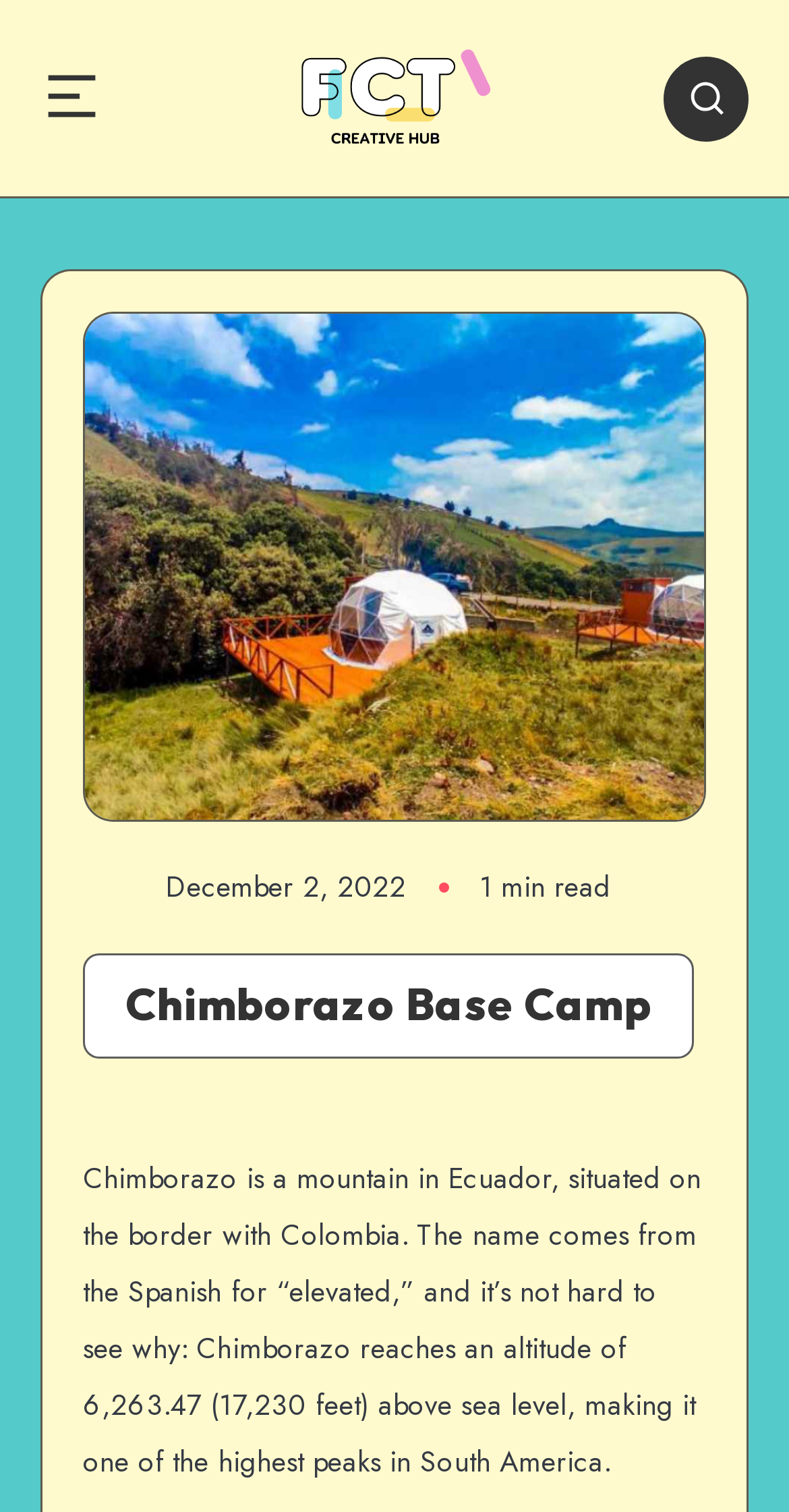In which country is Chimborazo located?
Answer the question in a detailed and comprehensive manner.

I found the answer by reading the text on the webpage, which states 'Chimborazo is a mountain in Ecuador, situated on the border with Colombia...'.